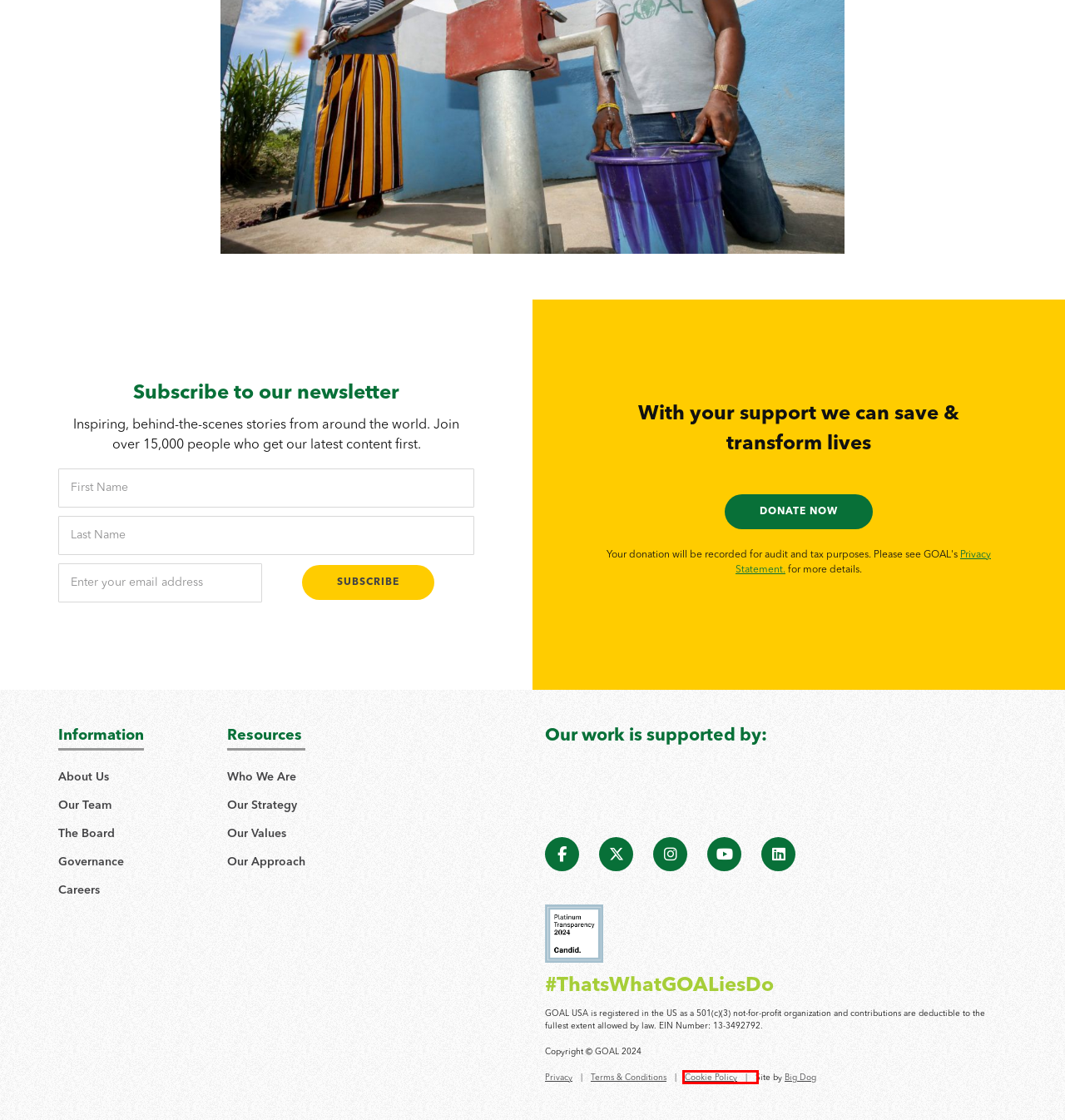Given a screenshot of a webpage with a red bounding box around an element, choose the most appropriate webpage description for the new page displayed after clicking the element within the bounding box. Here are the candidates:
A. Who We Are - GOAL Global
B. Syria - GOAL Global
C. Our Team - GOAL Global
D. Leave a Legacy - GOAL Global
E. Terms & Conditions - GOAL Global
F. Impact & Learning - GOAL Global
G. Cookie Policy - GOAL Global
H. Privacy - GOAL Global

G